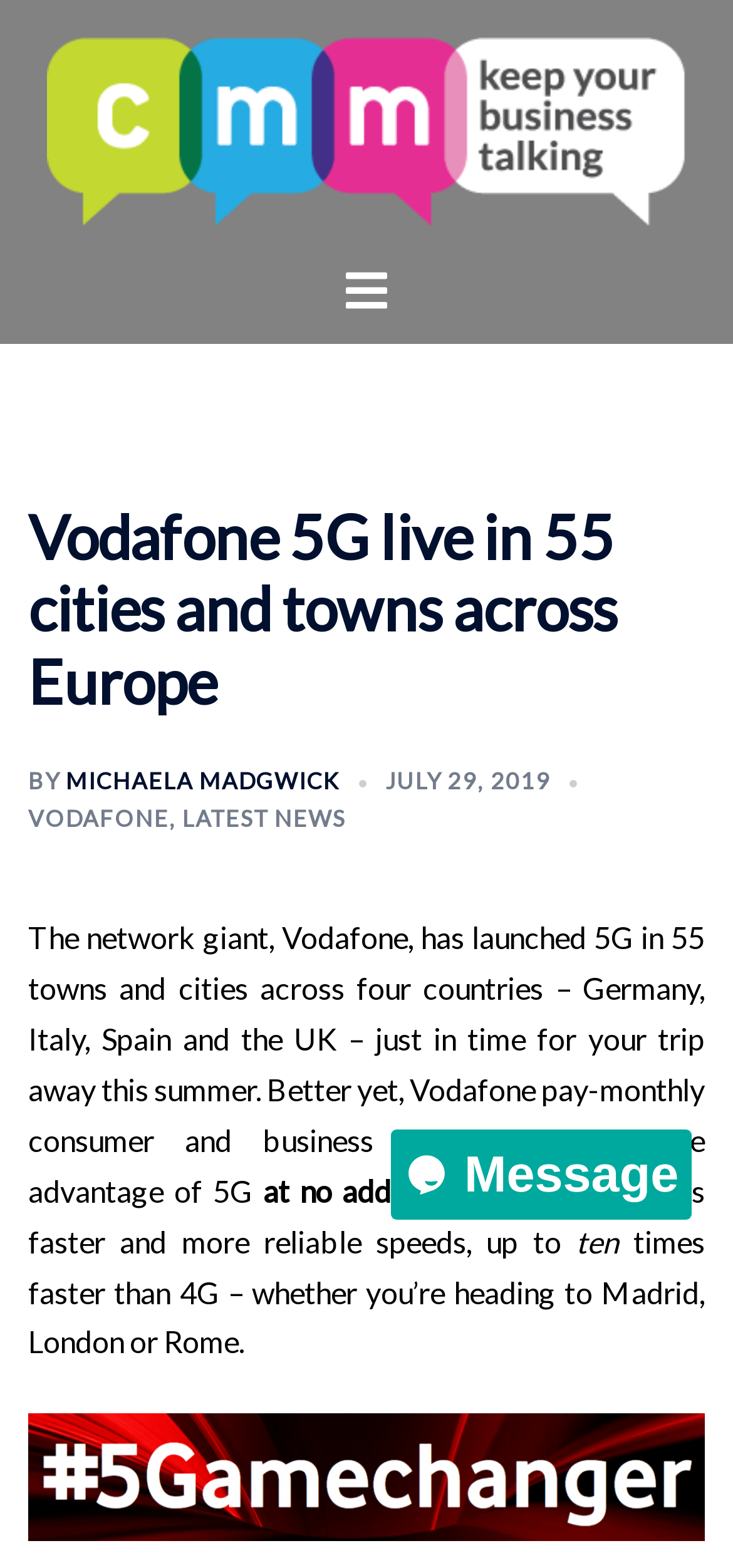Determine the title of the webpage and give its text content.

Vodafone 5G live in 55 cities and towns across Europe